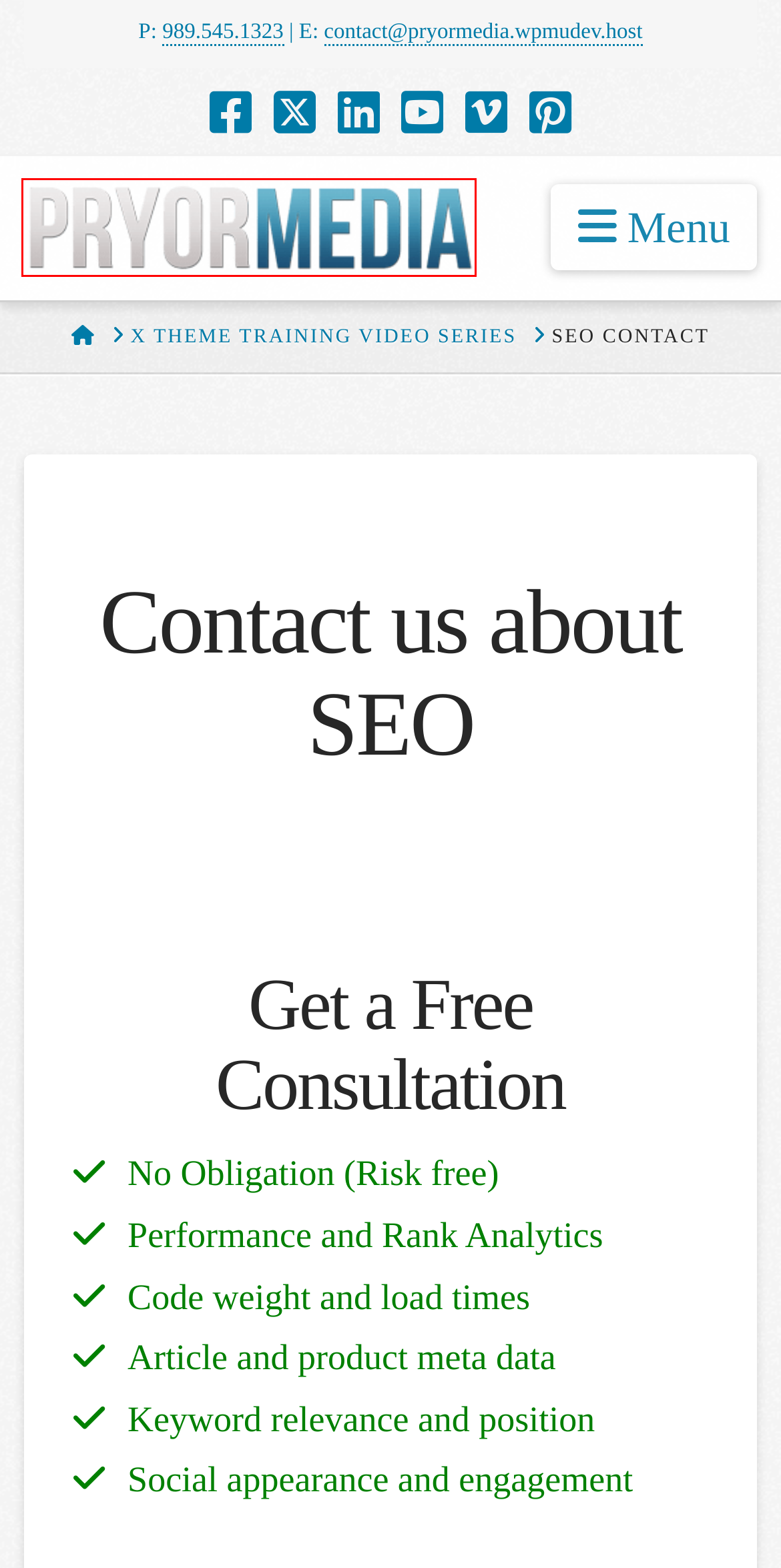Given a webpage screenshot with a red bounding box around a particular element, identify the best description of the new webpage that will appear after clicking on the element inside the red bounding box. Here are the candidates:
A. X Theme Training Video Series - Pryor Media
B. Website Consultation Service - Pryor Media
C. Privacy and User Data - Pryor Media
D. Refund Policy - Pryor Media
E. Legal - Pryor Media
F. Bring ideas to life - Pryor Media
G. Let's Encrypt
H. Frequently Answered Questions - Pryor Media

F